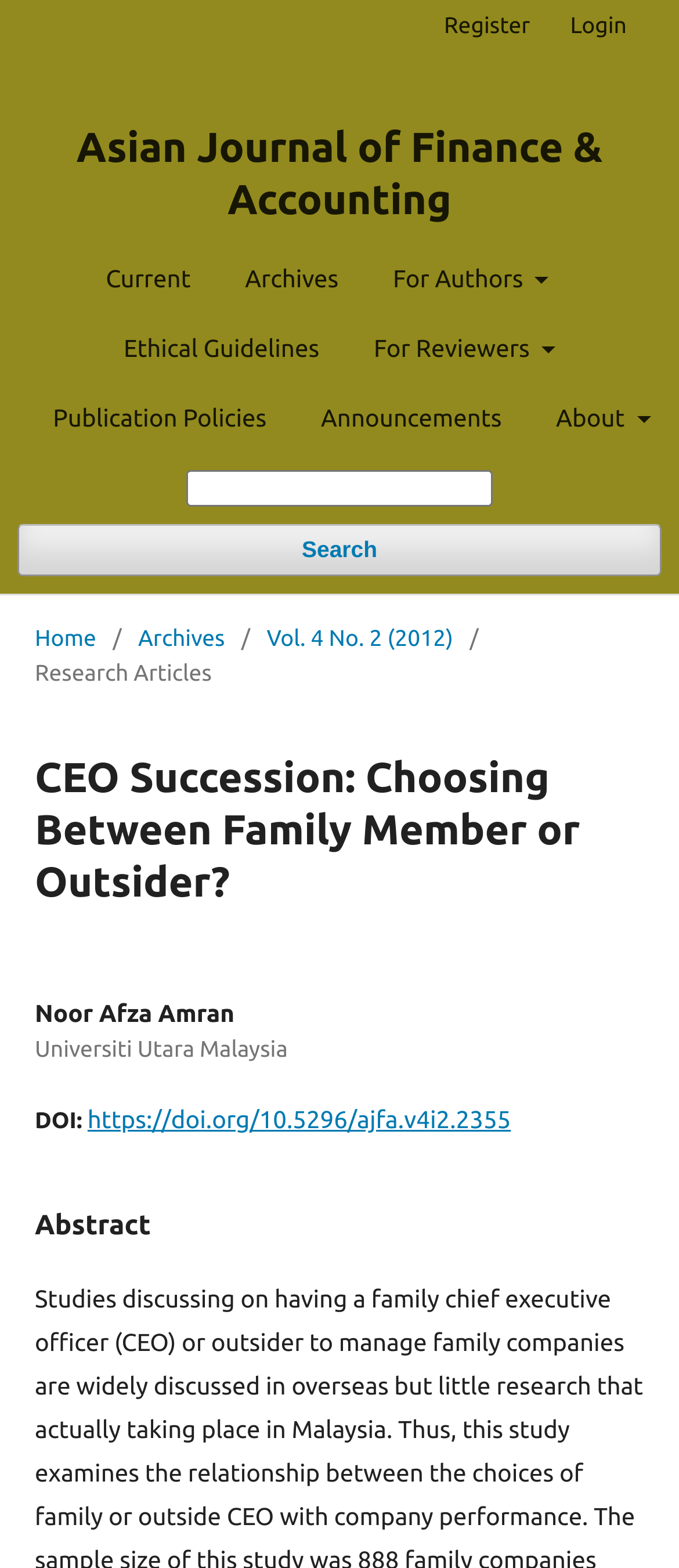Locate the bounding box for the described UI element: "Login". Ensure the coordinates are four float numbers between 0 and 1, formatted as [left, top, right, bottom].

[0.814, 0.0, 0.923, 0.033]